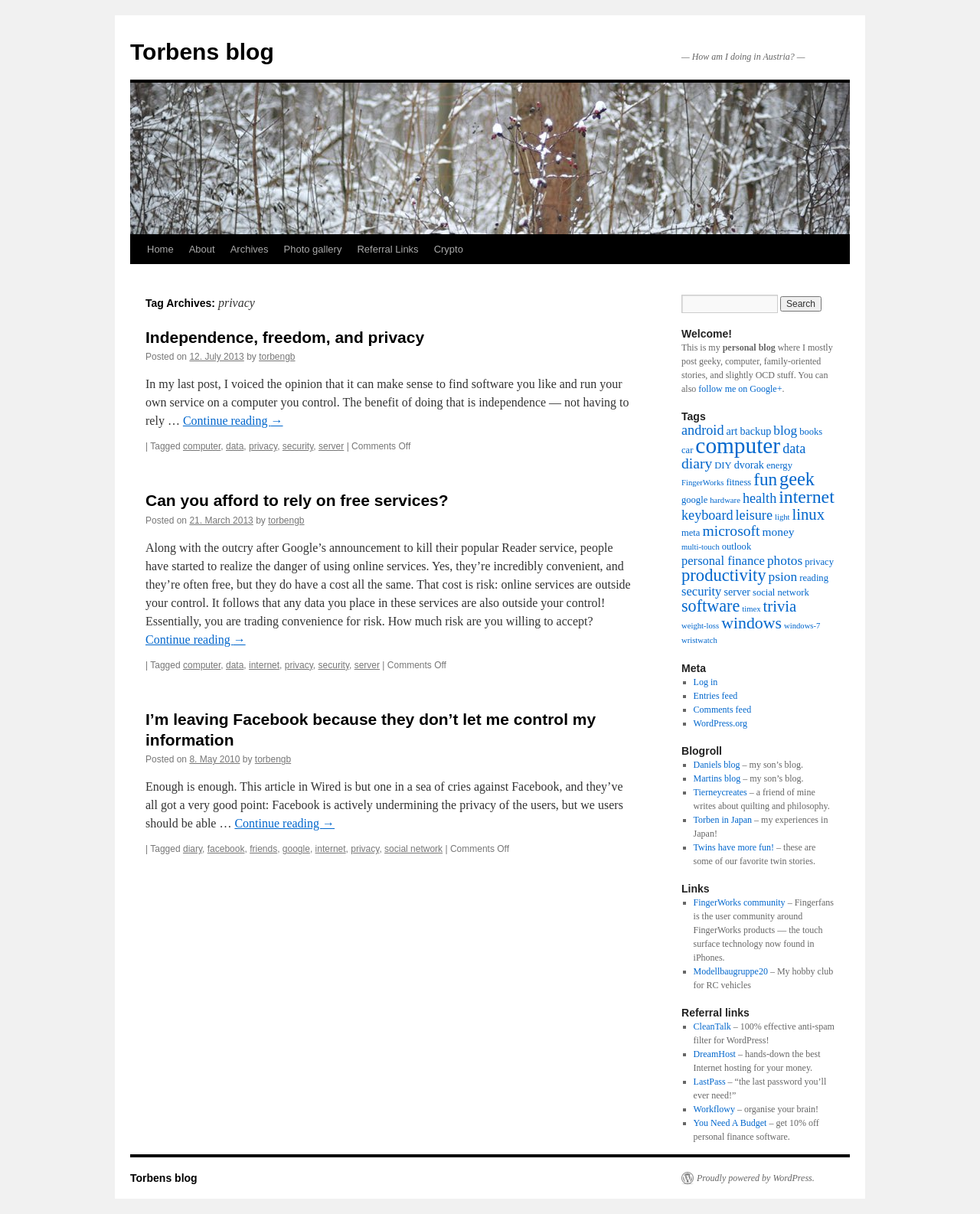Respond concisely with one word or phrase to the following query:
What is the name of the blog?

Torbens blog